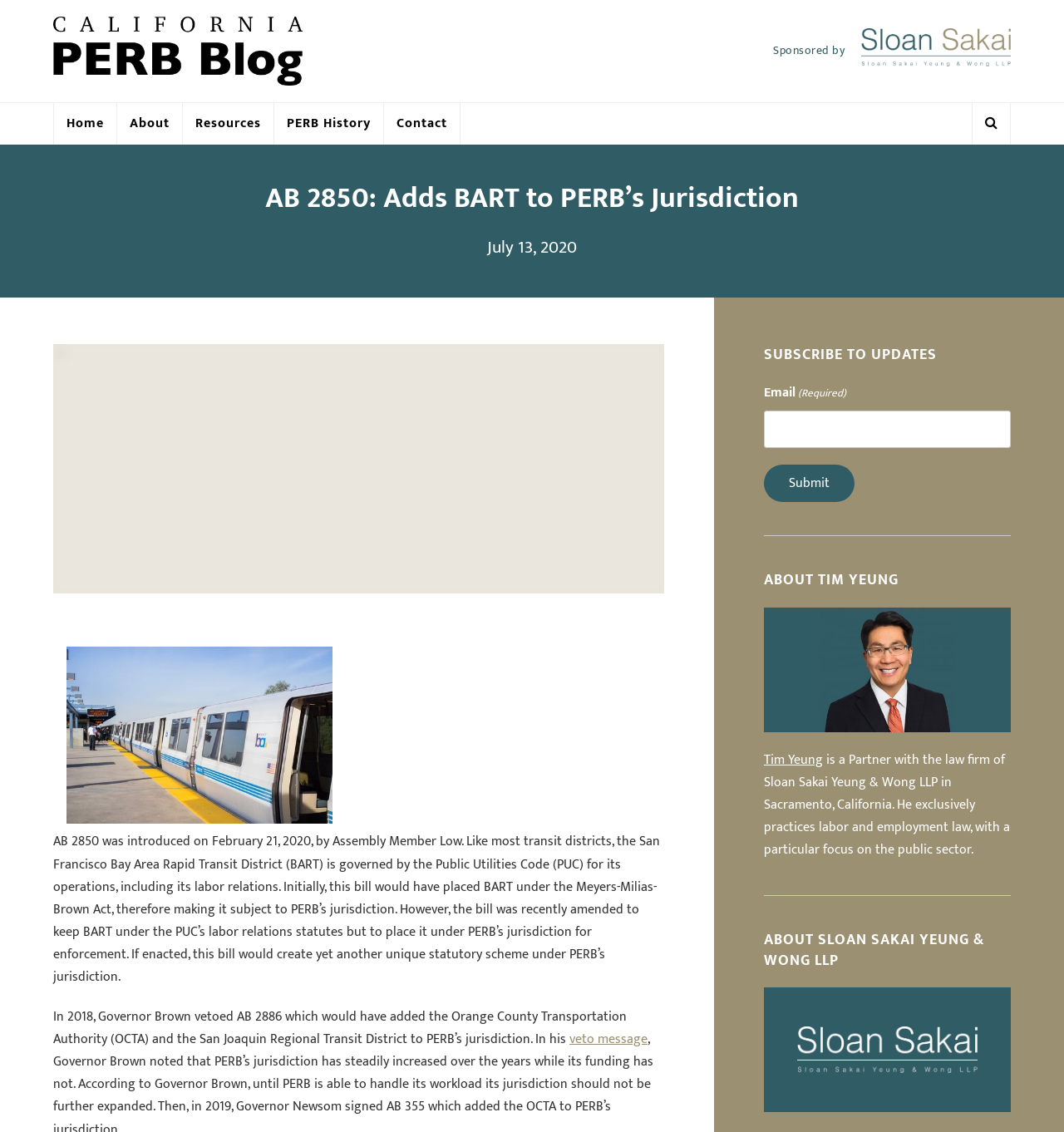Using the provided element description "Tim Yeung", determine the bounding box coordinates of the UI element.

[0.718, 0.661, 0.773, 0.681]